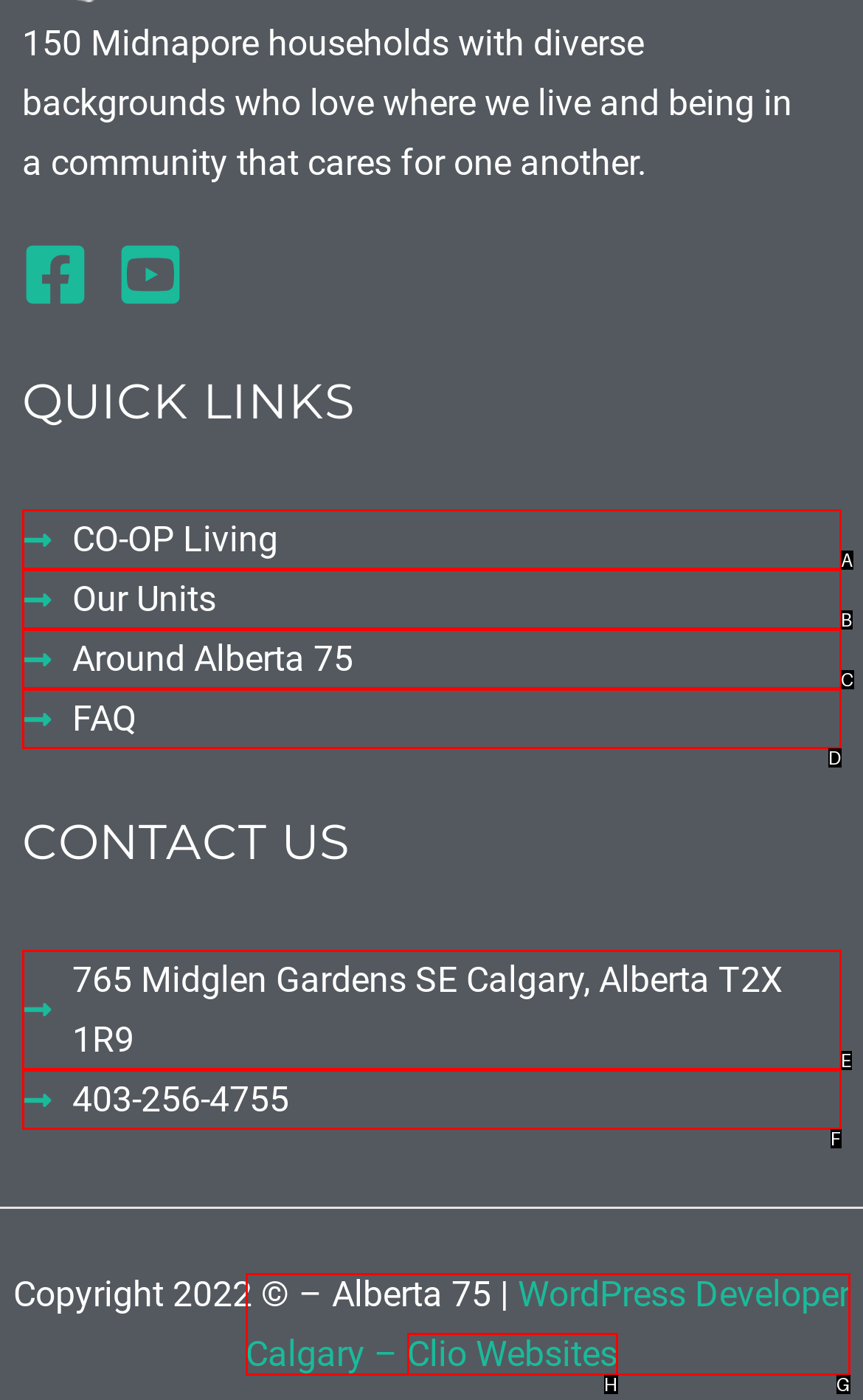Match the following description to the correct HTML element: Our Units Indicate your choice by providing the letter.

B